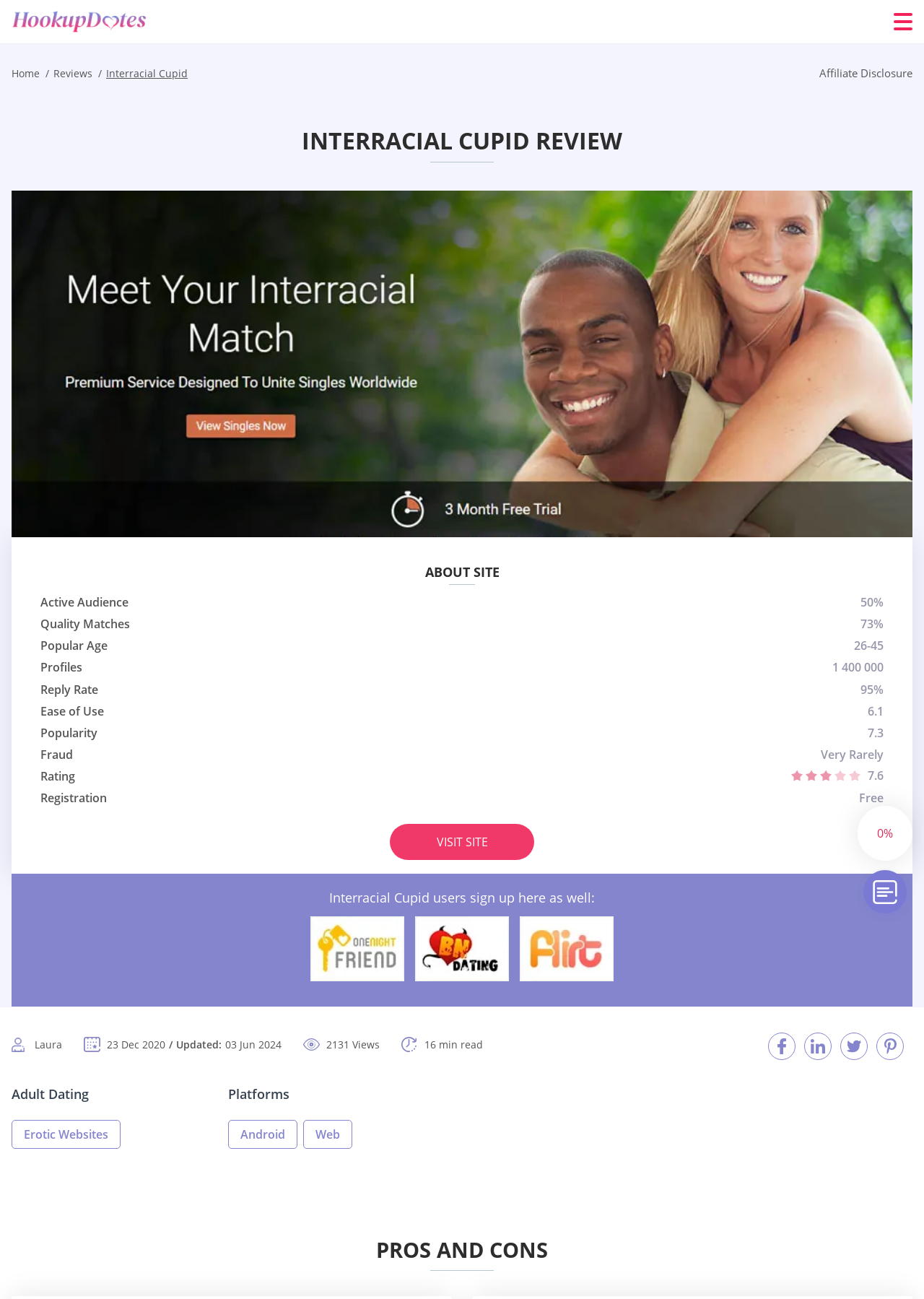Provide a one-word or brief phrase answer to the question:
What is the ease of use rating of Interracial Cupid?

6.1